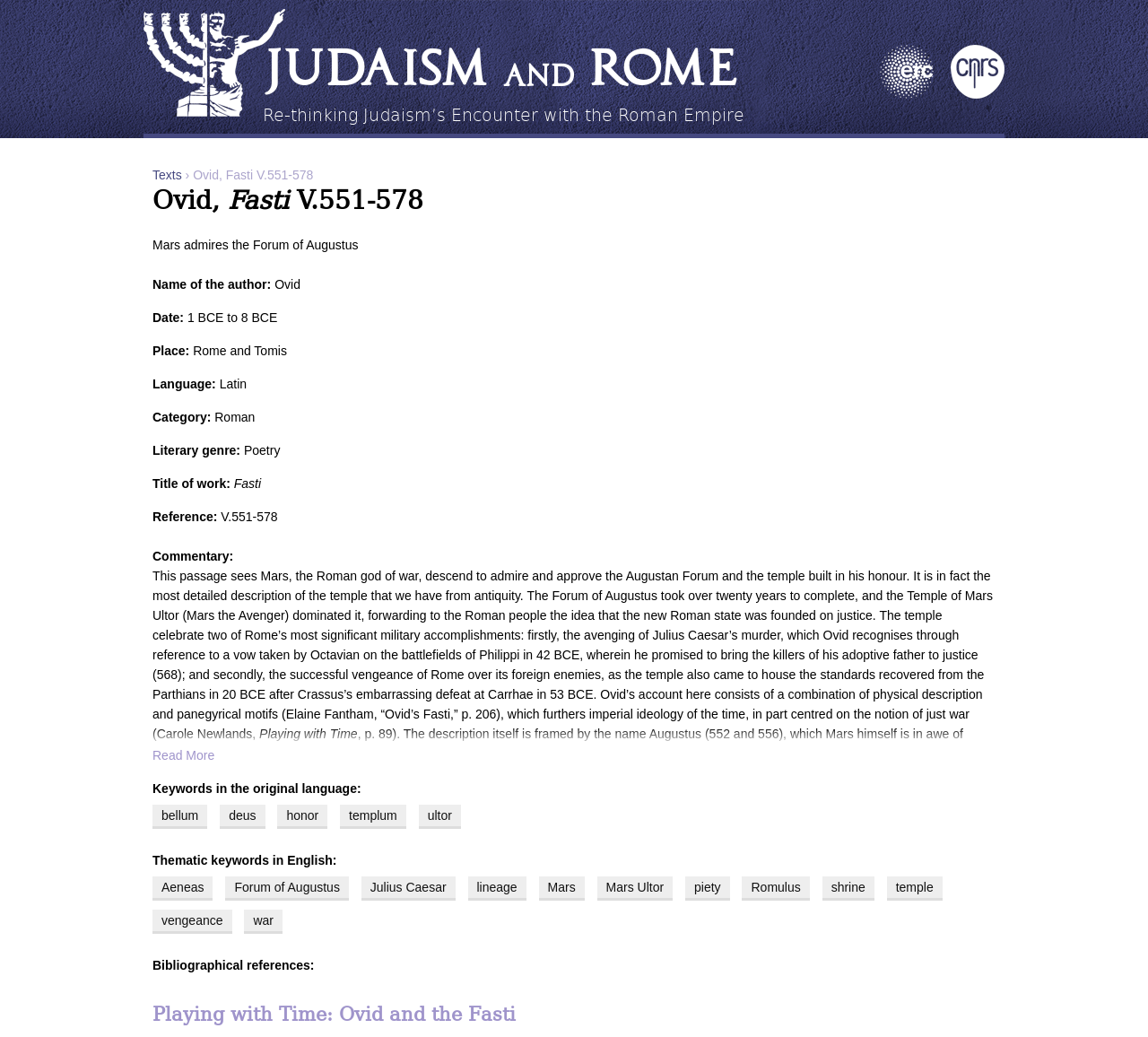Determine the bounding box coordinates of the clickable element to complete this instruction: "Read more about Ovid, Fasti V.551-578". Provide the coordinates in the format of four float numbers between 0 and 1, [left, top, right, bottom].

[0.133, 0.719, 0.867, 0.738]